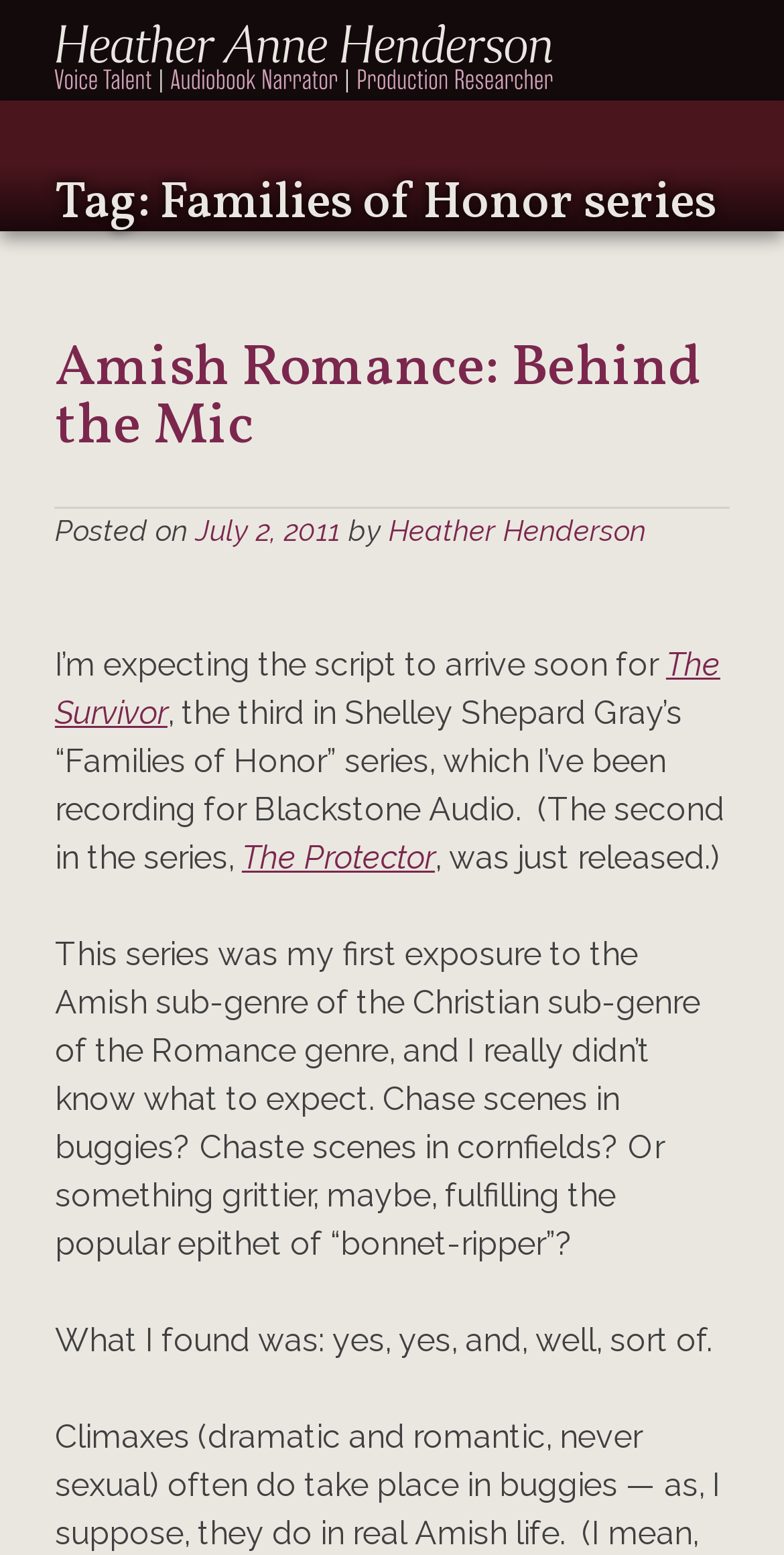Generate a thorough caption detailing the webpage content.

The webpage appears to be a blog post or article about the "Families of Honor series" by Heather Anne Henderson. At the top, there is a link to the author's name, "Heather Anne Henderson", which is positioned near the top-left corner of the page. Below this, there is a heading that reads "Tag: Families of Honor series", which spans almost the entire width of the page.

Underneath the heading, there is a section that contains information about a specific book, "Amish Romance: Behind the Mic". This section includes a link to the book title, a posting date of "July 2, 2011", and the author's name, "Heather Henderson", all of which are aligned to the left side of the page.

The main content of the page is a block of text that discusses the "Families of Honor" series, including the author's experience with recording audiobooks for the series. The text mentions specific book titles, such as "The Survivor" and "The Protector", which are linked to their respective pages. The text also includes the author's thoughts on the Amish romance genre and their expectations versus reality.

Overall, the webpage has a simple layout with a clear hierarchy of headings and text, making it easy to navigate and read.